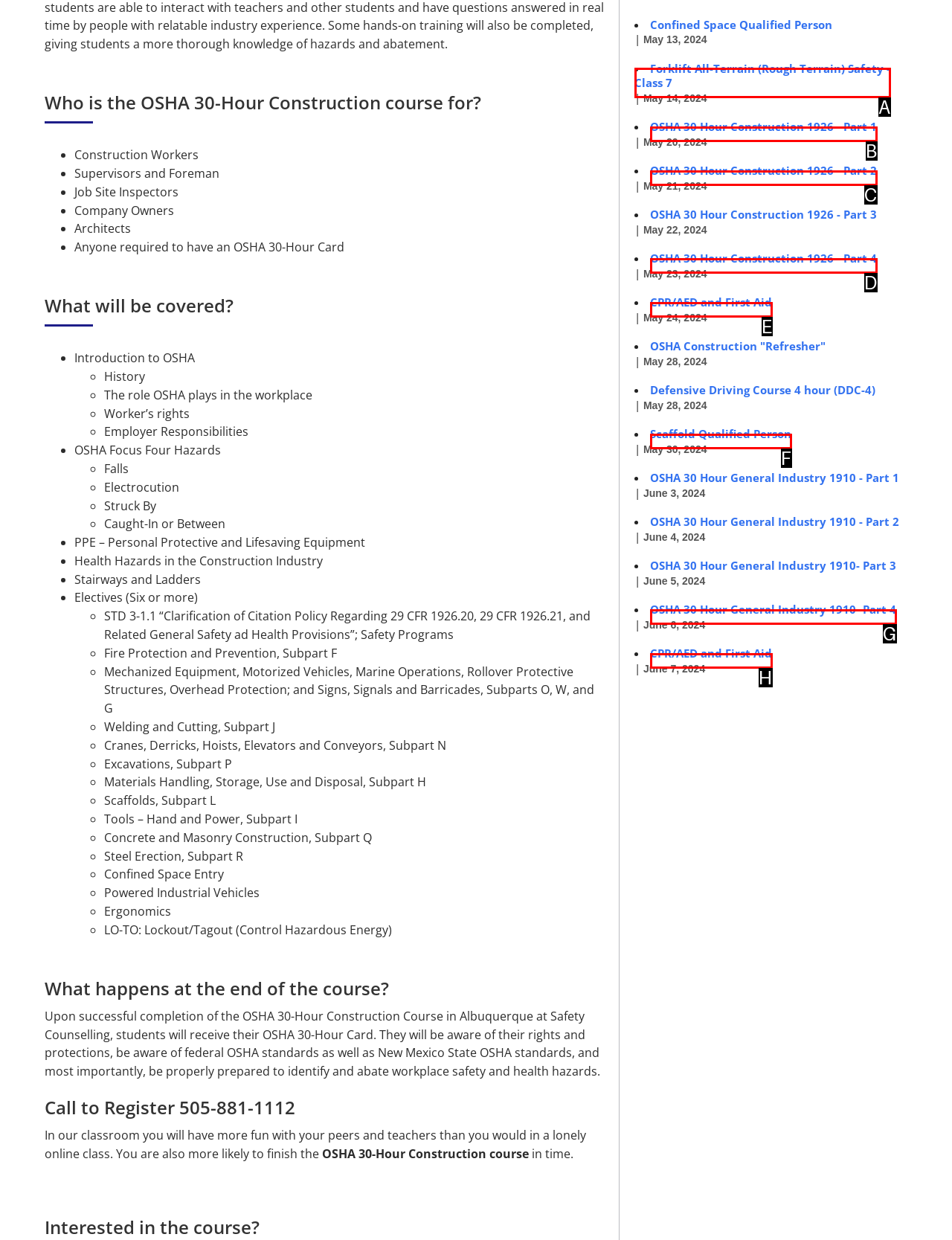Identify the option that corresponds to the description: CPR/AED and First Aid. Provide only the letter of the option directly.

H